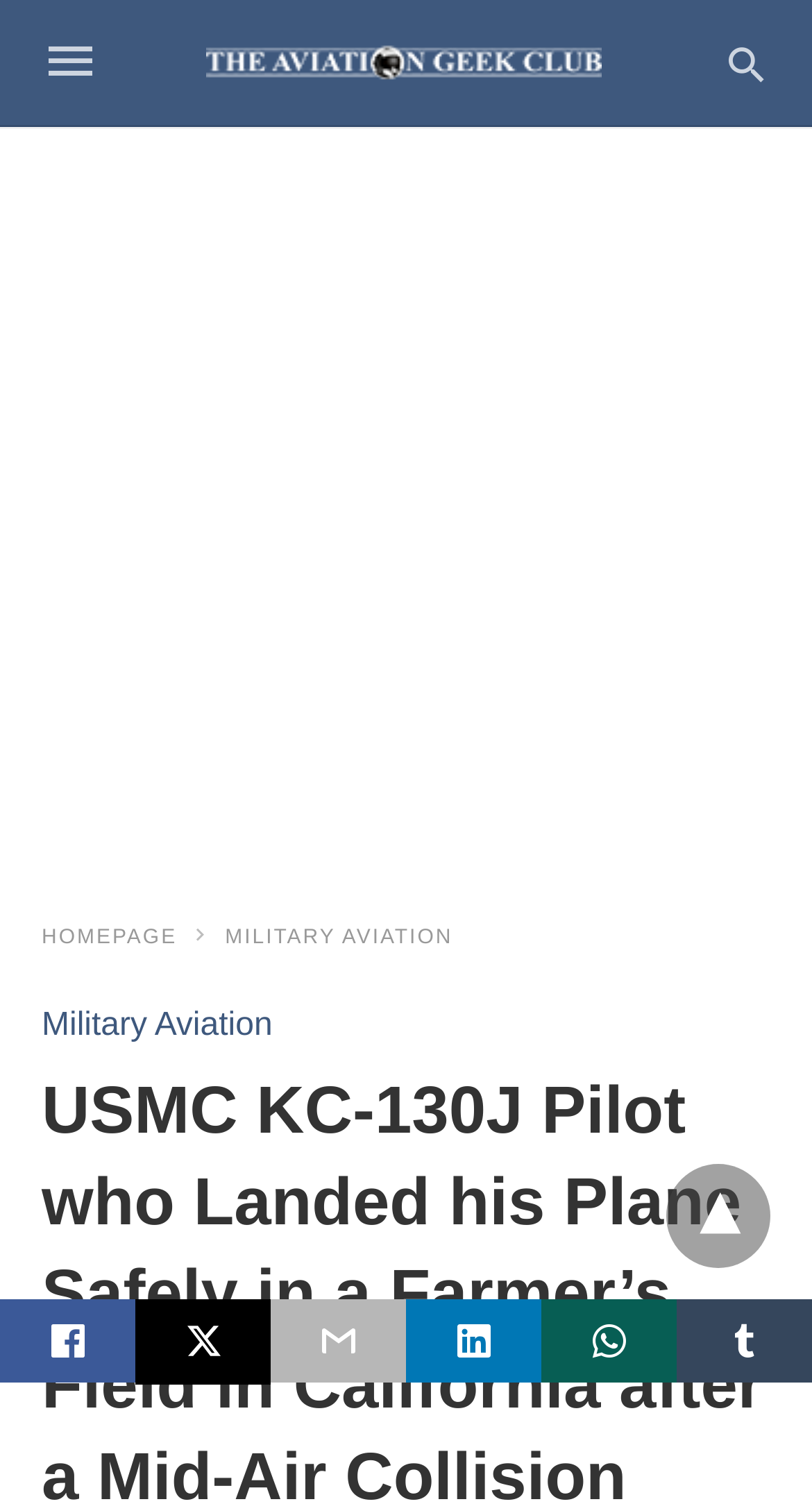Calculate the bounding box coordinates of the UI element given the description: "title="The Aviation Geek Club"".

[0.253, 0.017, 0.74, 0.066]